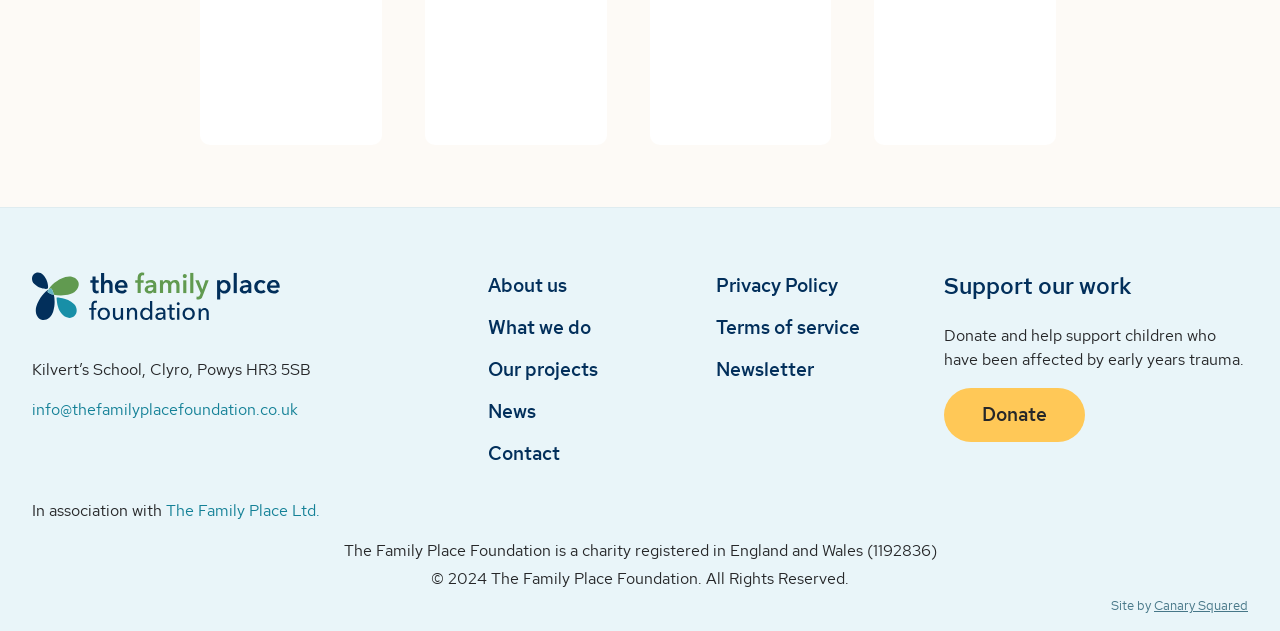Give a succinct answer to this question in a single word or phrase: 
What is the purpose of the 'Donate' button?

Support children affected by trauma